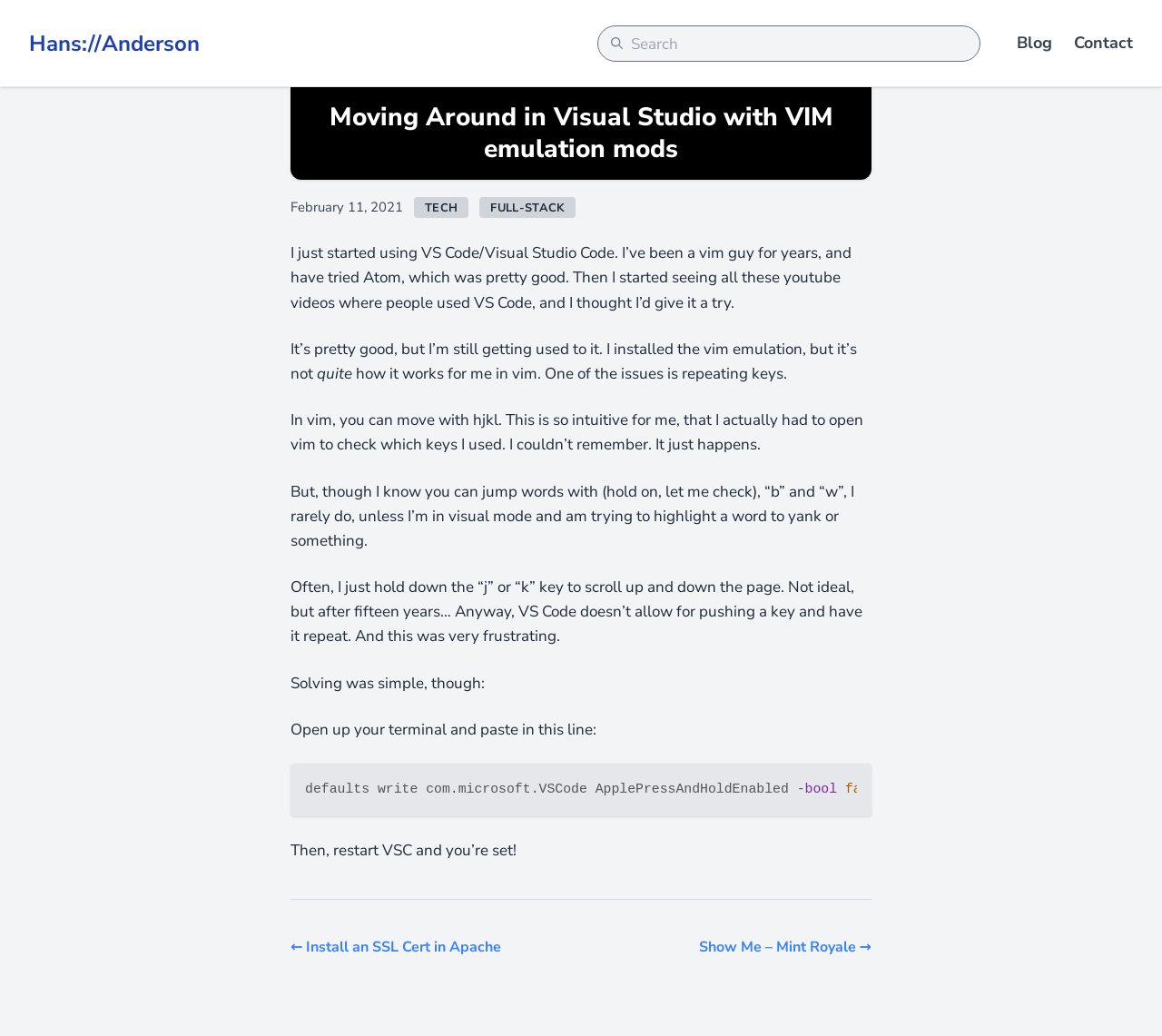Please identify the bounding box coordinates of the clickable element to fulfill the following instruction: "Click the 'Blog' link". The coordinates should be four float numbers between 0 and 1, i.e., [left, top, right, bottom].

[0.875, 0.029, 0.905, 0.054]